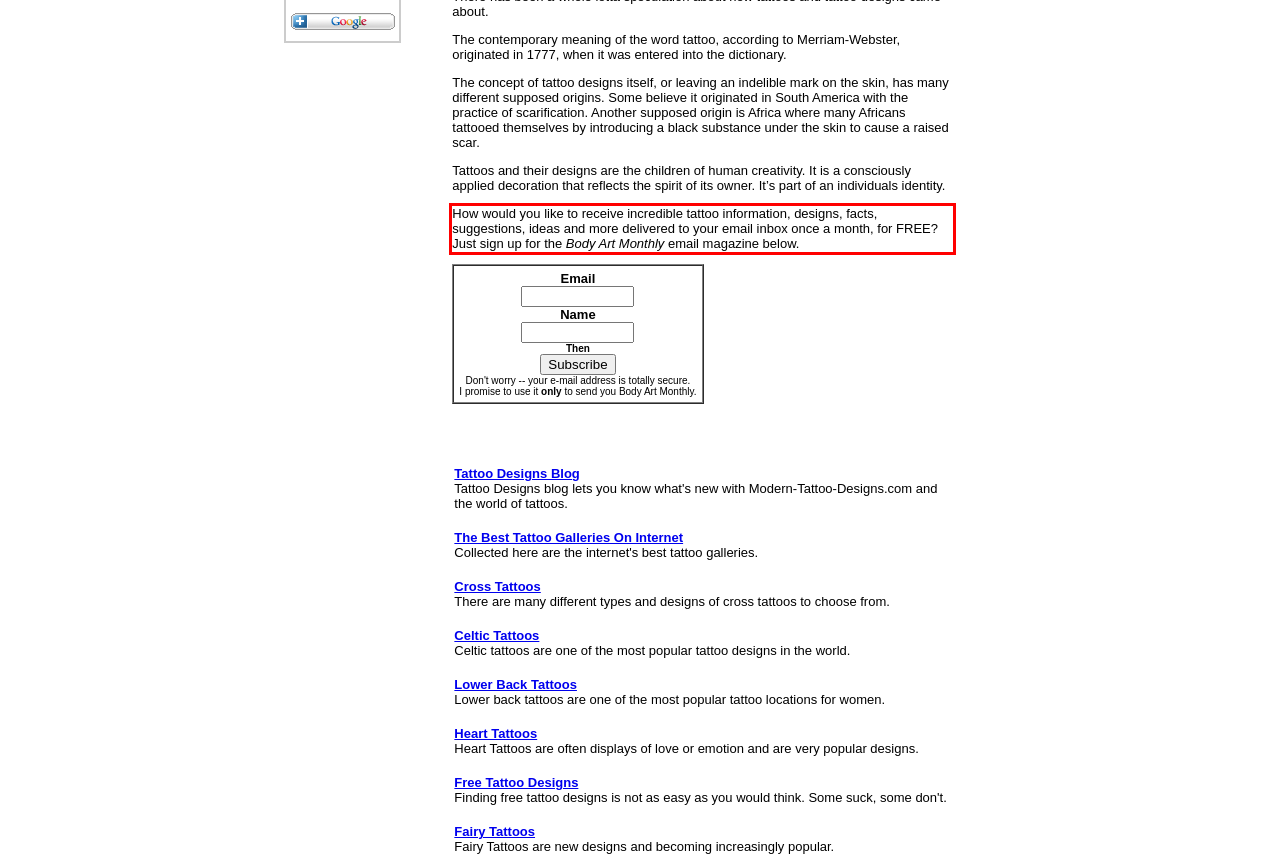Look at the screenshot of the webpage, locate the red rectangle bounding box, and generate the text content that it contains.

How would you like to receive incredible tattoo information, designs, facts, suggestions, ideas and more delivered to your email inbox once a month, for FREE? Just sign up for the Body Art Monthly email magazine below.